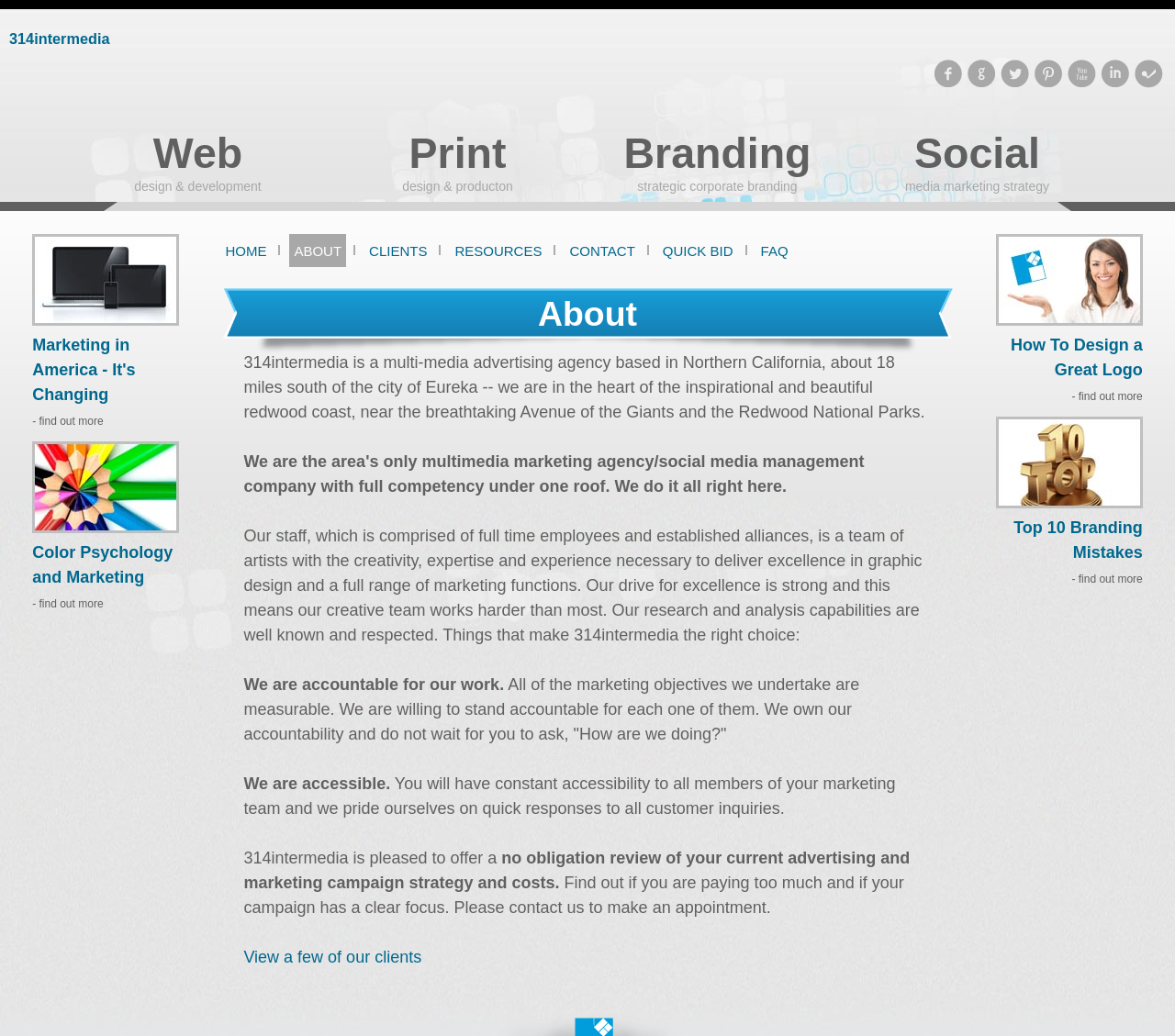What is the agency's approach to accountability?
Using the image as a reference, give an elaborate response to the question.

The answer can be found in the StaticText element with the text 'We are accountable for our work. All of the marketing objectives we undertake are measurable. We are willing to stand accountable for each one of them.' which is located within the article element.